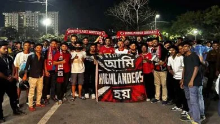What type of atmosphere is created by the backdrop?
Using the image as a reference, deliver a detailed and thorough answer to the question.

The caption describes the backdrop as featuring dimly lit streets and modern buildings, which creates an urban atmosphere that complements the dynamic fan culture.